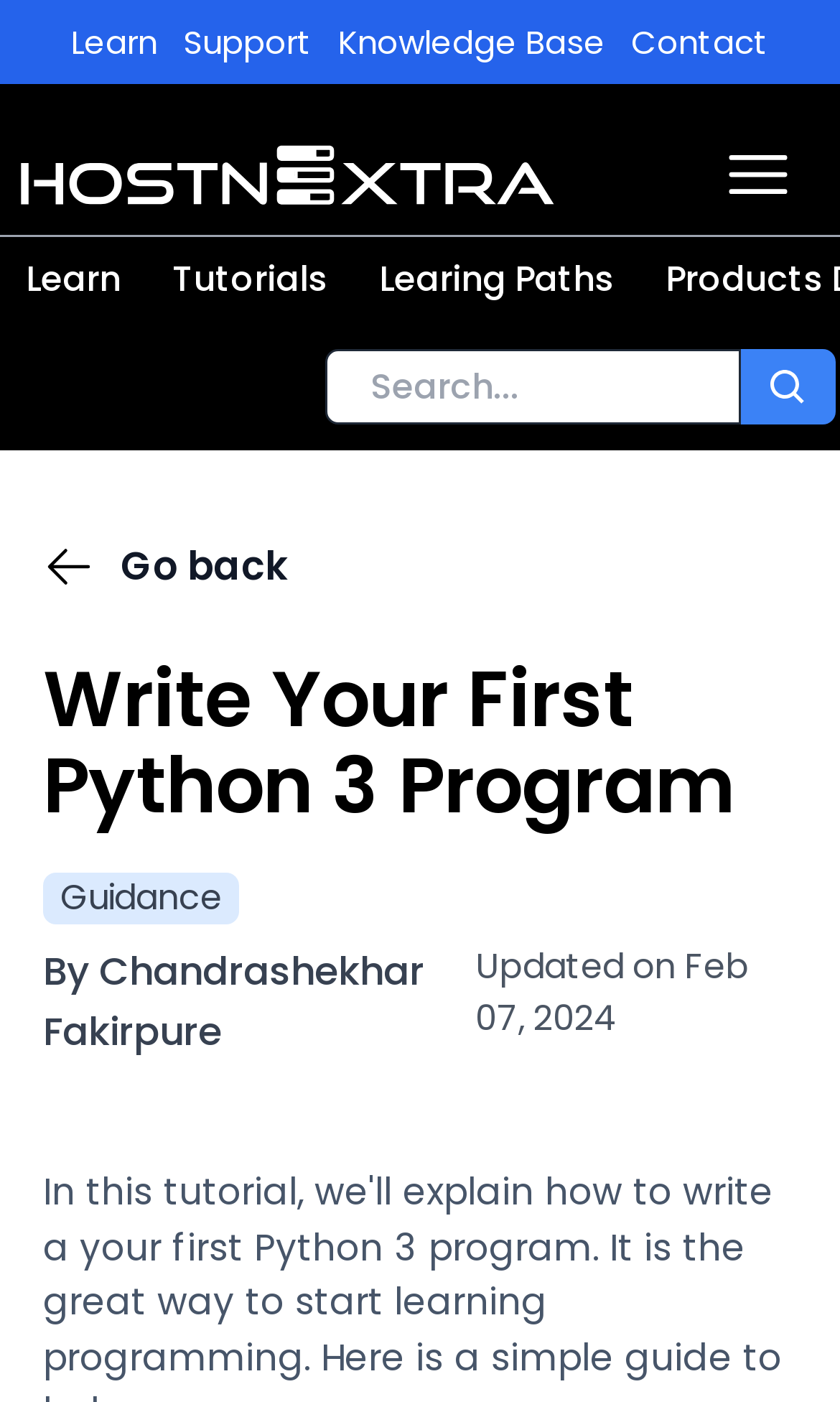What is the name of the website?
Examine the screenshot and reply with a single word or phrase.

HostnExtra